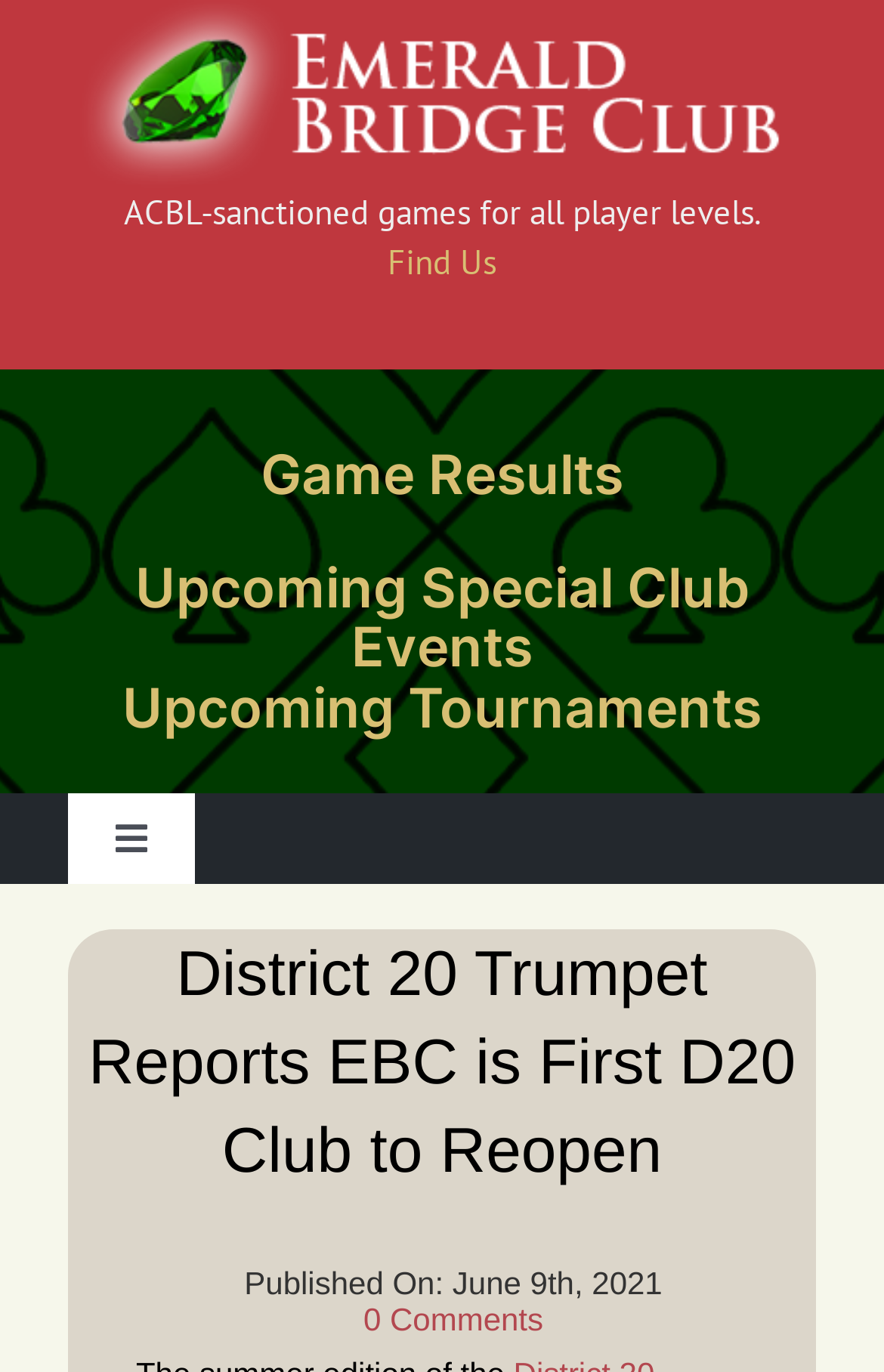What type of games are sanctioned by ACBL?
Look at the image and answer with only one word or phrase.

Bridge games